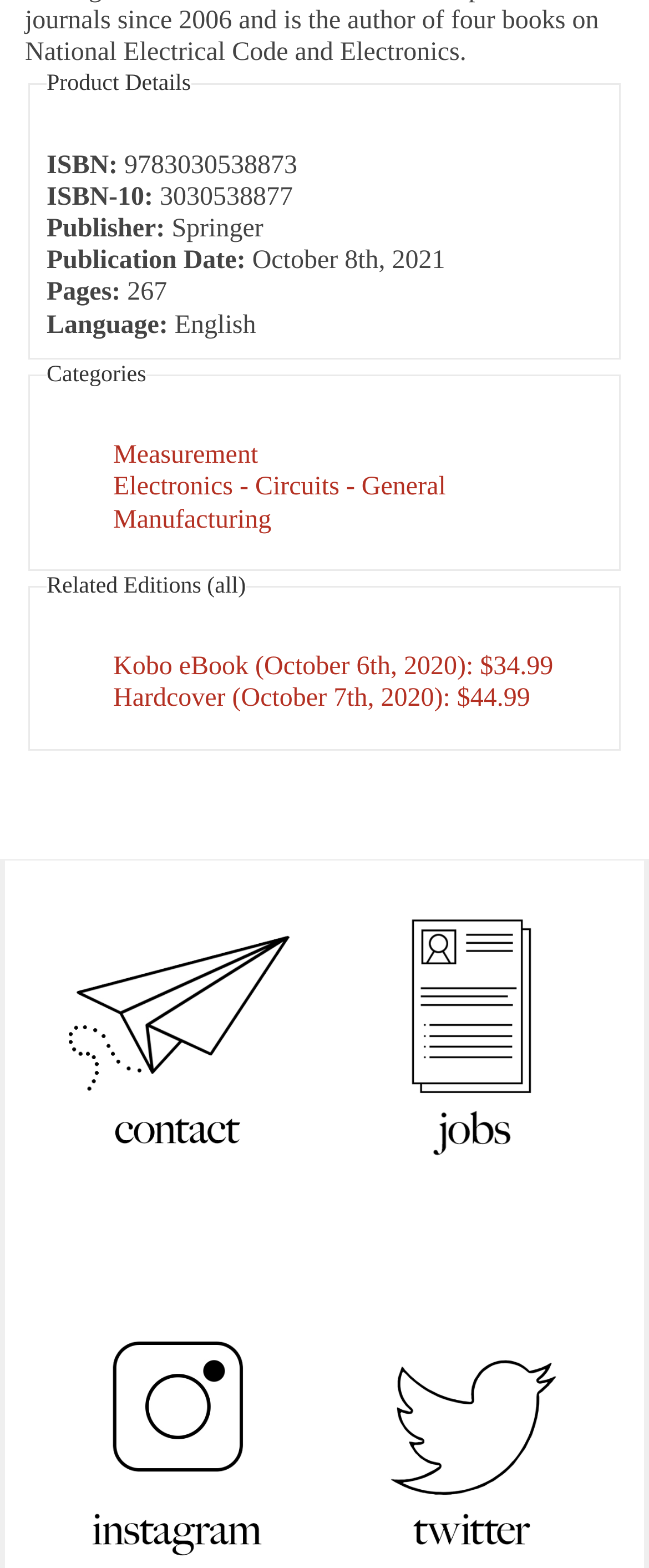Please provide a detailed answer to the question below by examining the image:
What is the price of the Kobo eBook edition?

The price of the Kobo eBook edition can be found in the 'Related Editions (all)' section, where it is listed as 'Kobo eBook (October 6th, 2020): $34.99'.